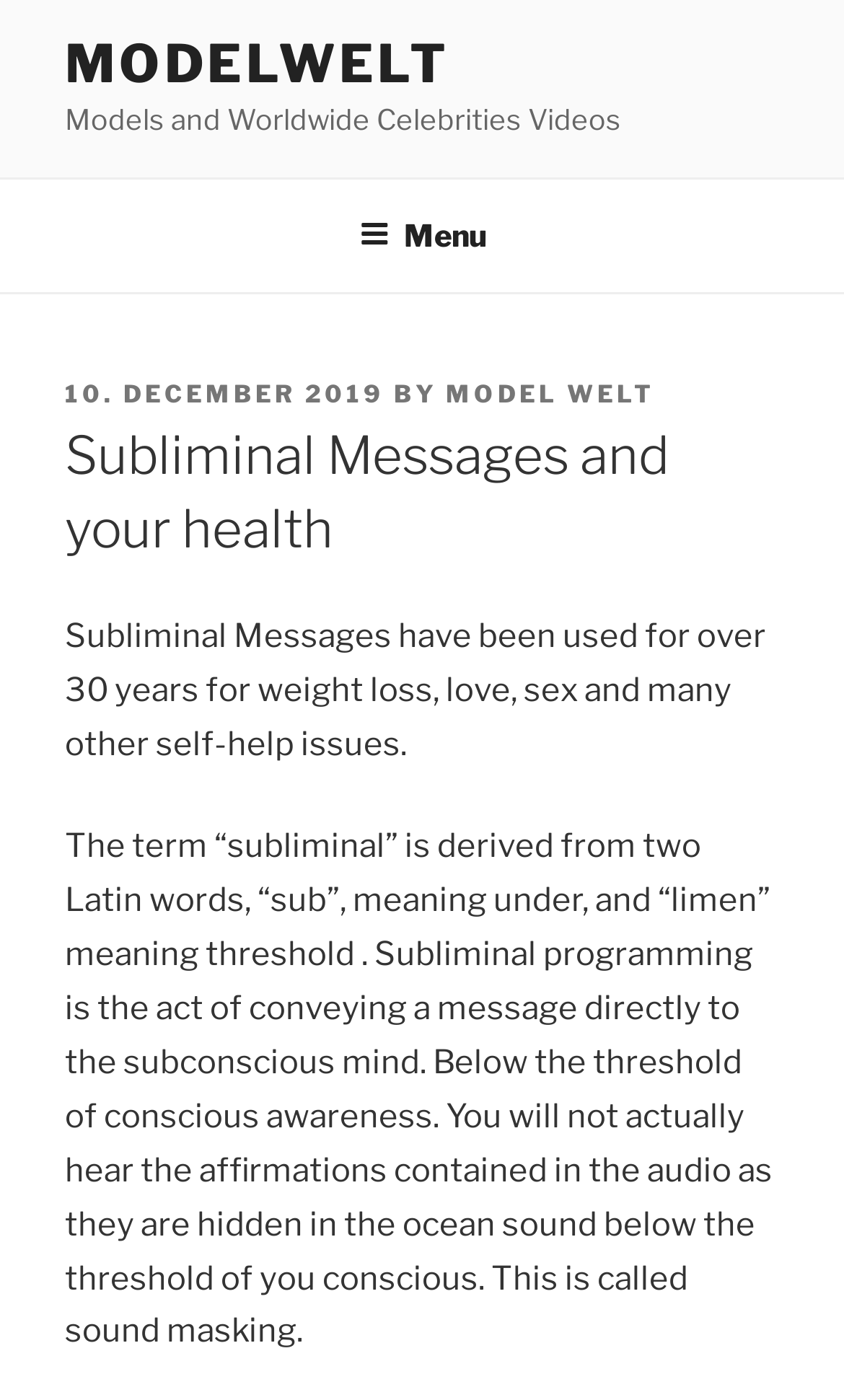Locate and provide the bounding box coordinates for the HTML element that matches this description: "Menu".

[0.388, 0.129, 0.612, 0.205]